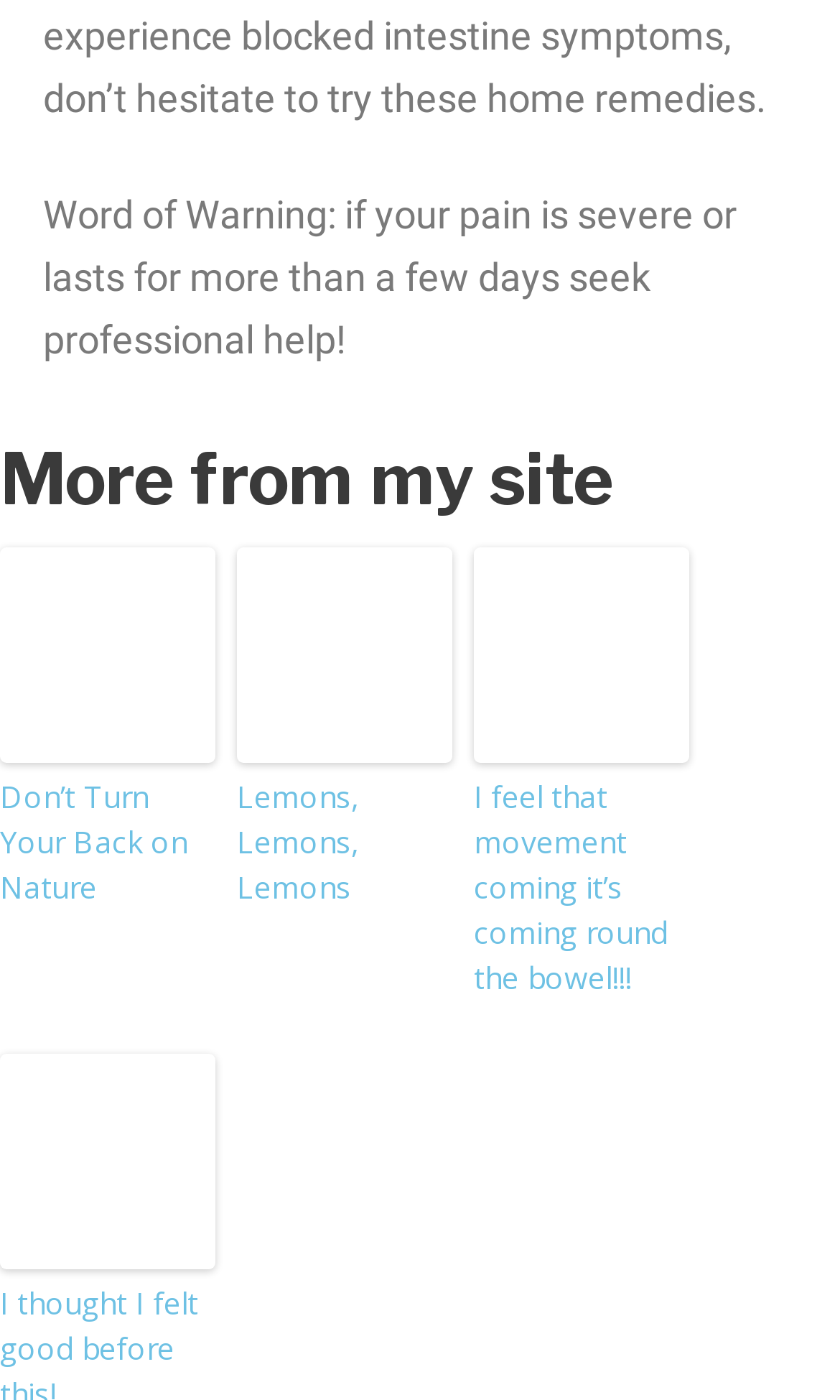What is the text of the first link?
Please provide a detailed and comprehensive answer to the question.

I found the first link element with the ID 331, which contains the text 'Don’t Turn Your Back on Nature'. This is the text of the first link on the webpage.